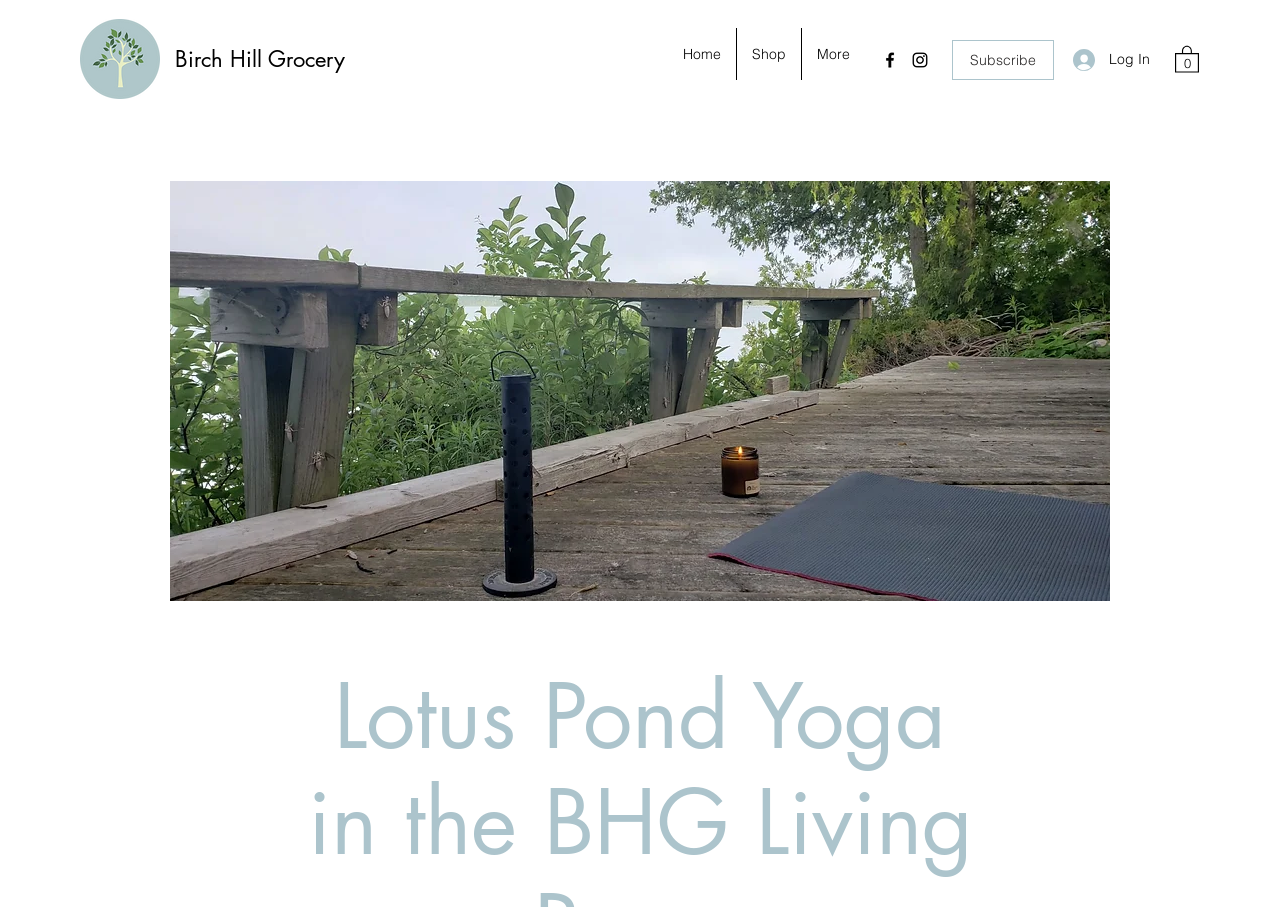Locate the bounding box coordinates of the clickable area to execute the instruction: "Log in to the account". Provide the coordinates as four float numbers between 0 and 1, represented as [left, top, right, bottom].

[0.827, 0.046, 0.909, 0.087]